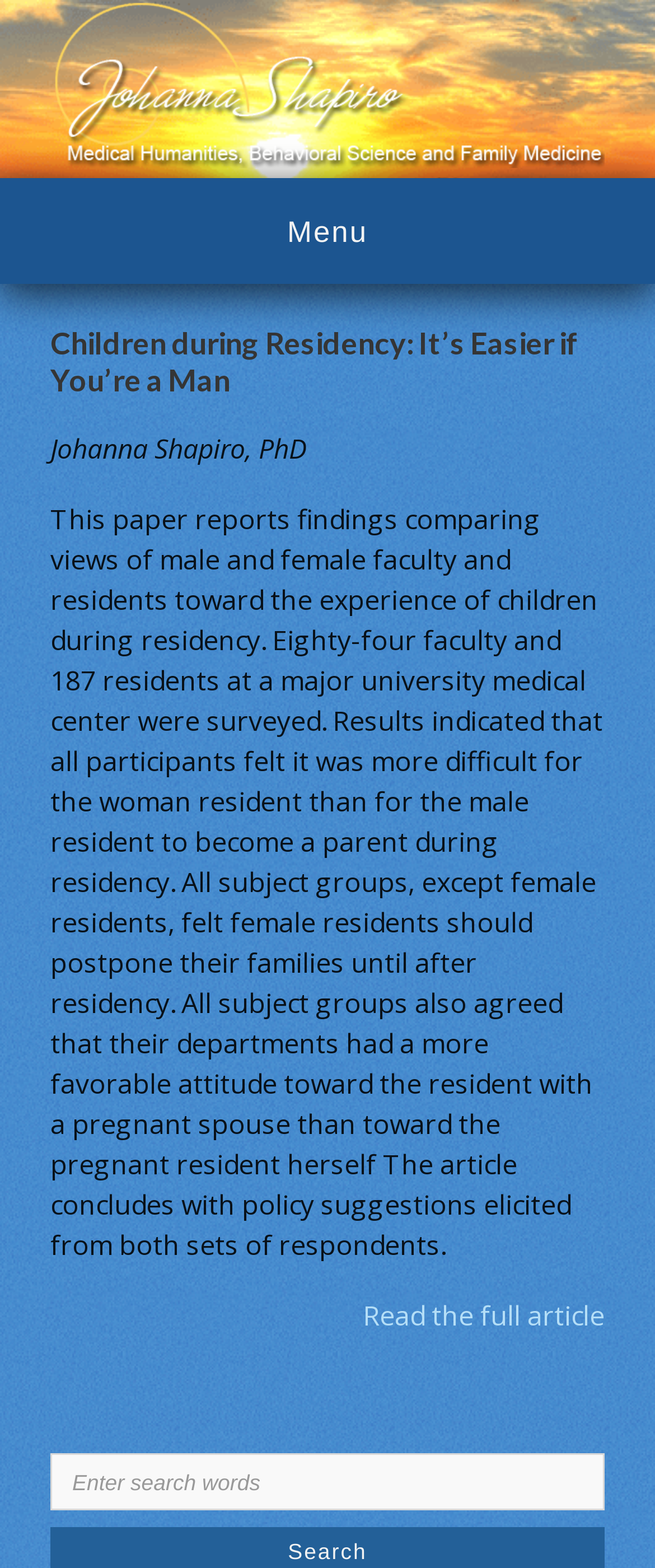Use the information in the screenshot to answer the question comprehensively: What is the suggested action for female residents?

The text states that 'All subject groups, except female residents, felt female residents should postpone their families until after residency', indicating that this is the suggested action for female residents.